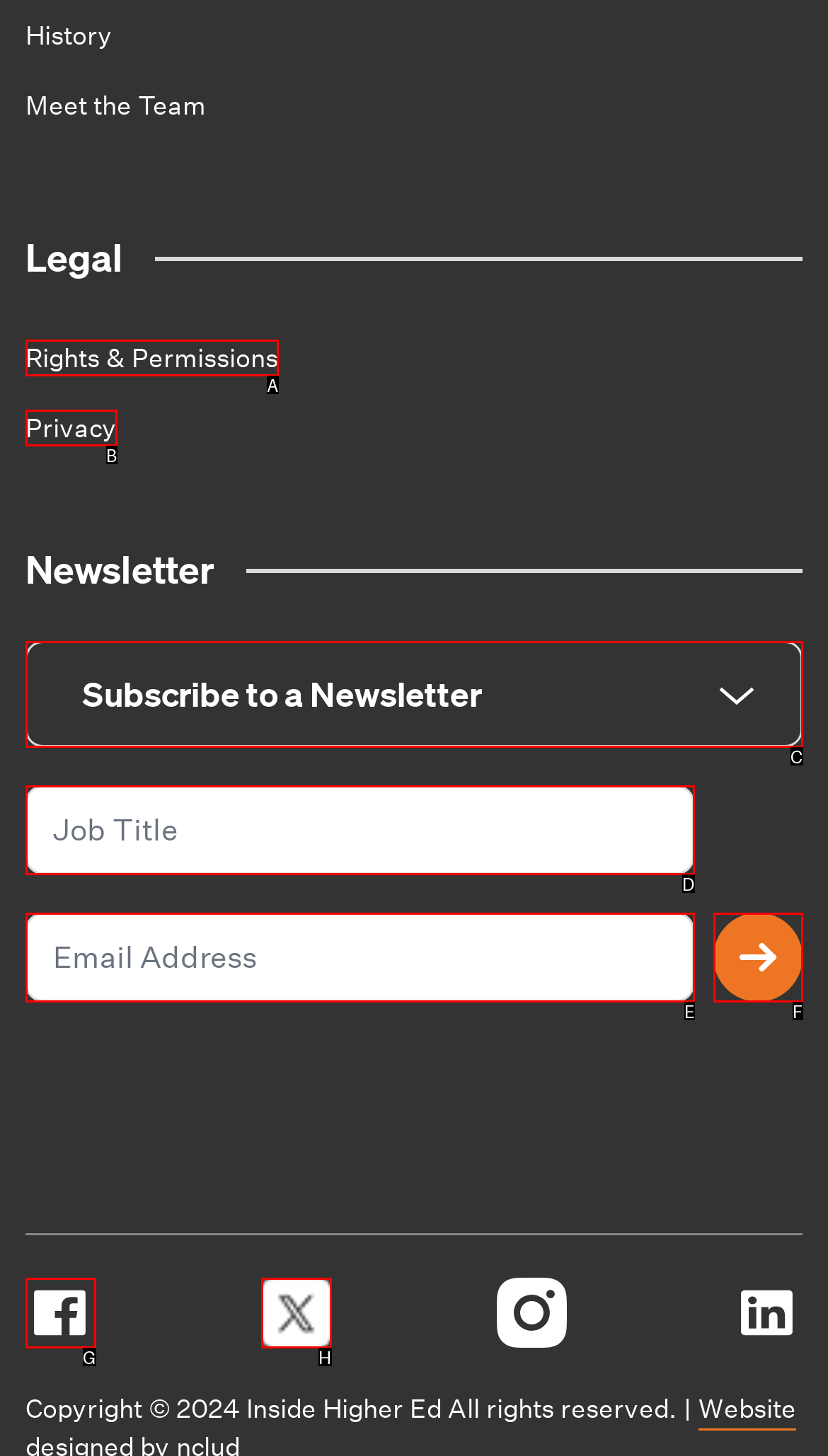Tell me which one HTML element best matches the description: name="job_title" placeholder="Job Title" Answer with the option's letter from the given choices directly.

D